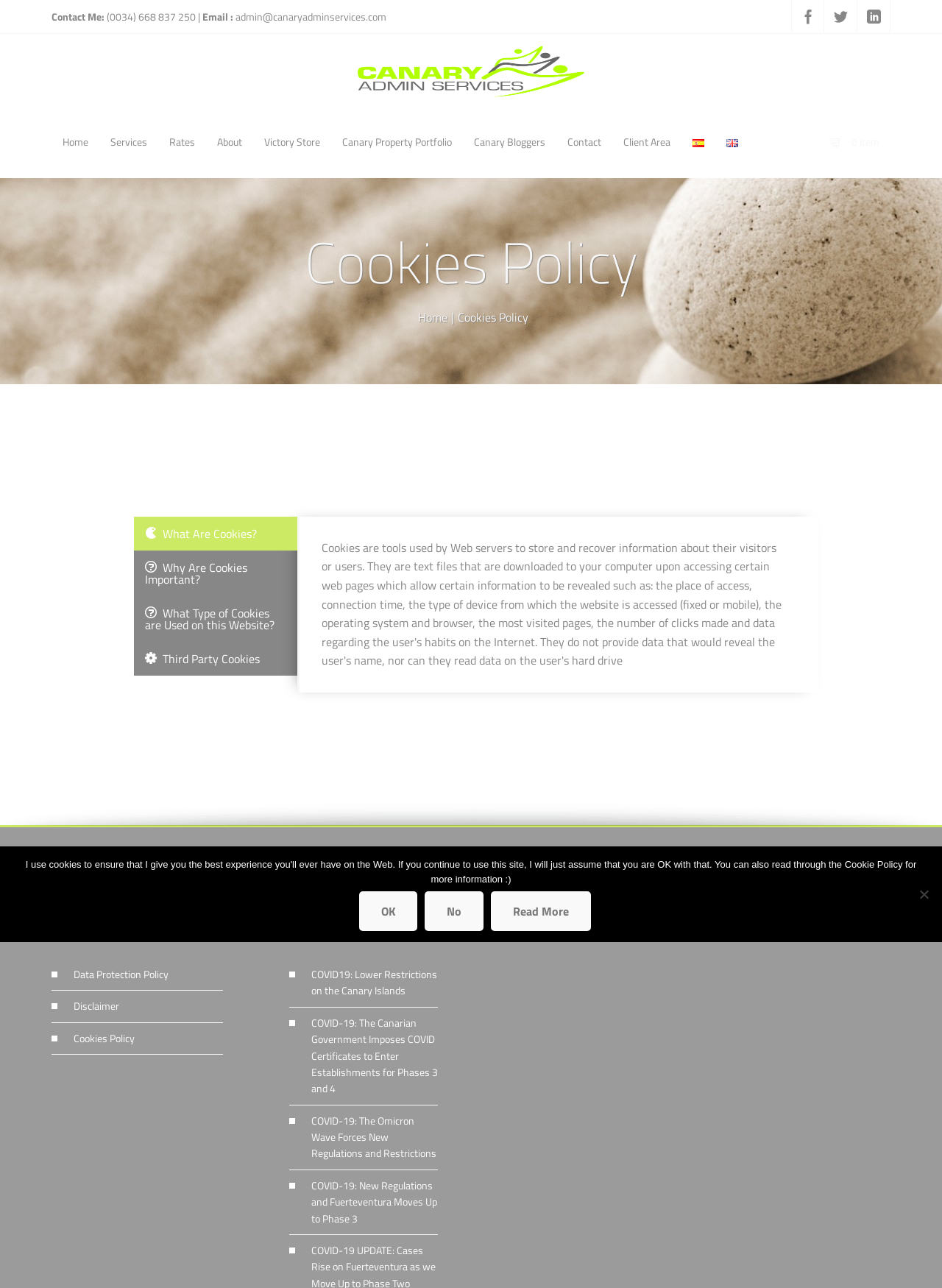Analyze the image and deliver a detailed answer to the question: What is the email address to contact the admin?

The email address to contact the admin can be found in the top section of the webpage, where it says 'Email :' followed by the email address 'admin@canaryadminservices.com'.